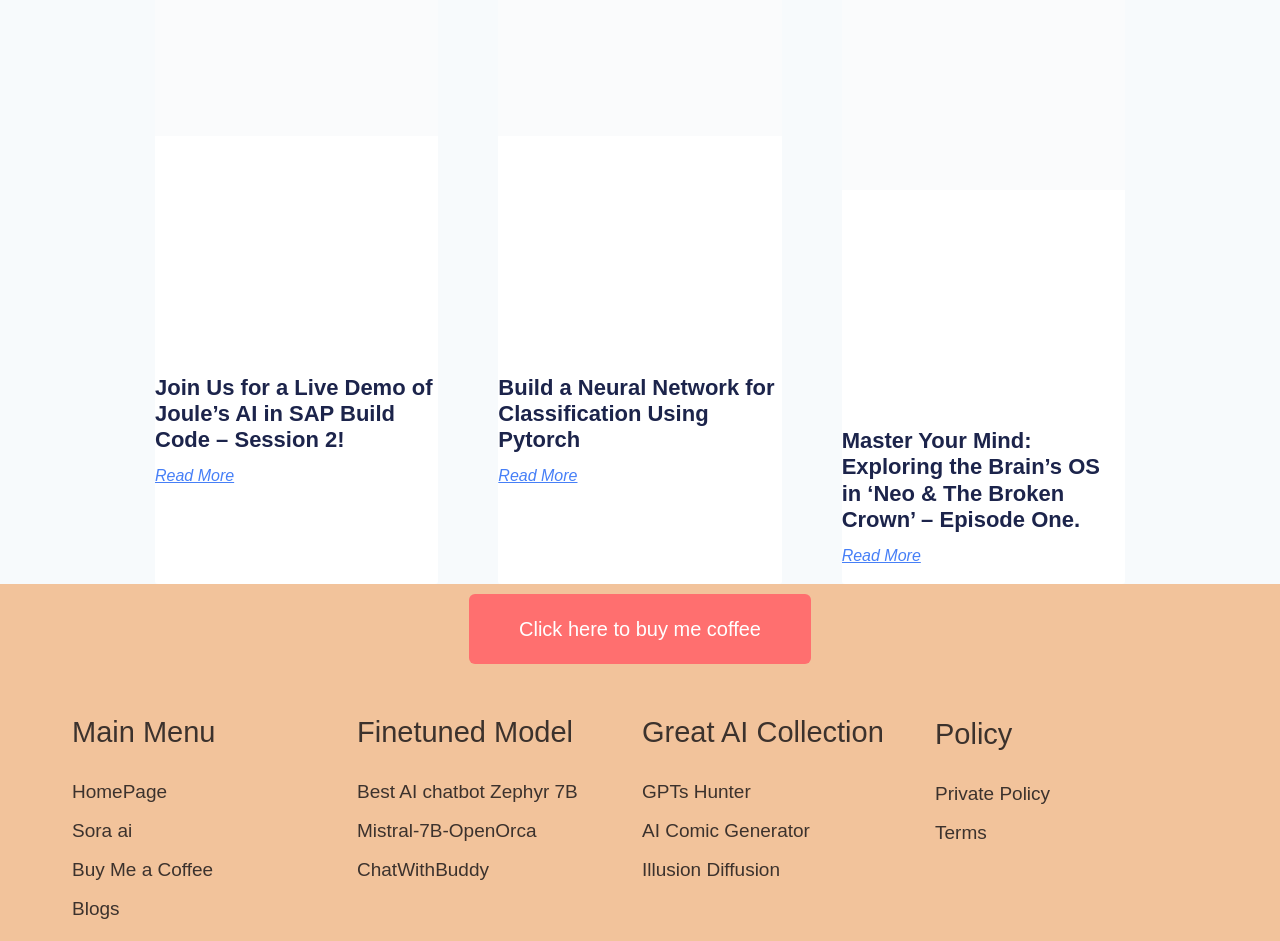What is the text of the link that allows users to buy coffee?
Please provide a comprehensive answer based on the contents of the image.

I found the text of the link that allows users to buy coffee by looking at the link element with the text 'Buy Me a Coffee' which is located at the bottom of the webpage.